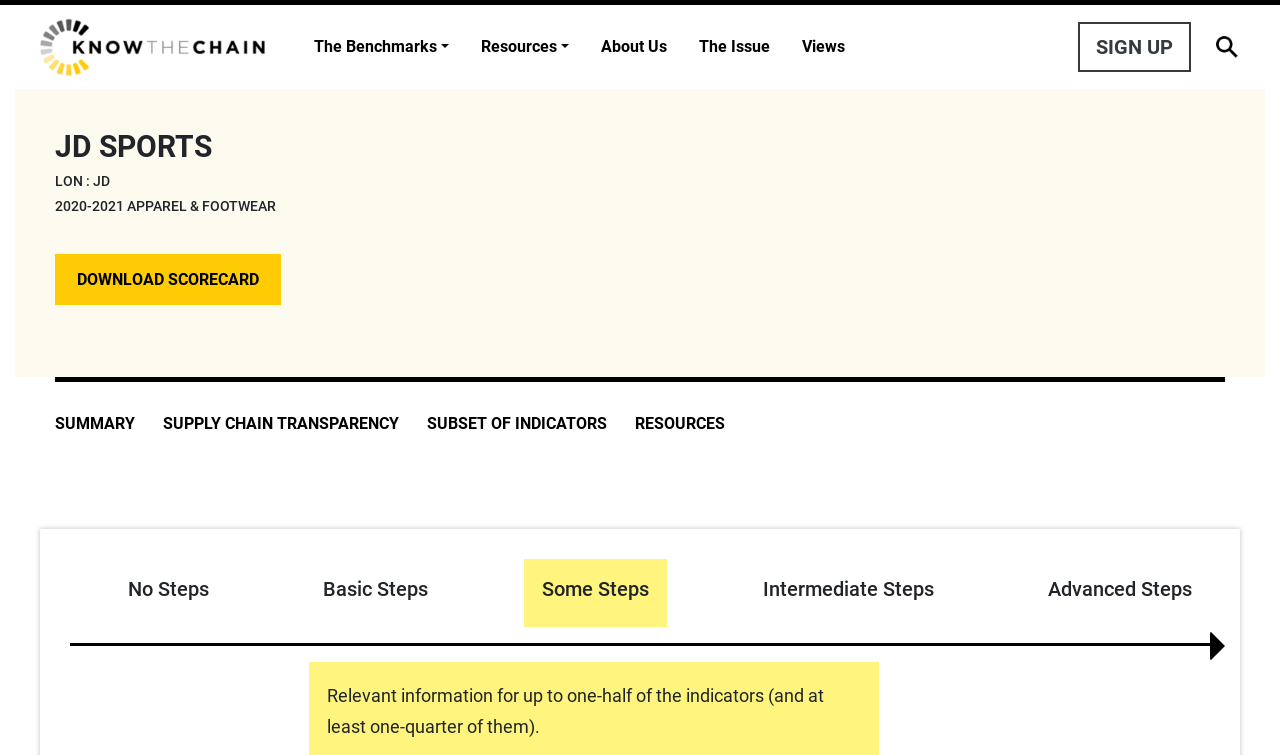What is the theme of the webpage?
Using the visual information, reply with a single word or short phrase.

Apparel & Footwear